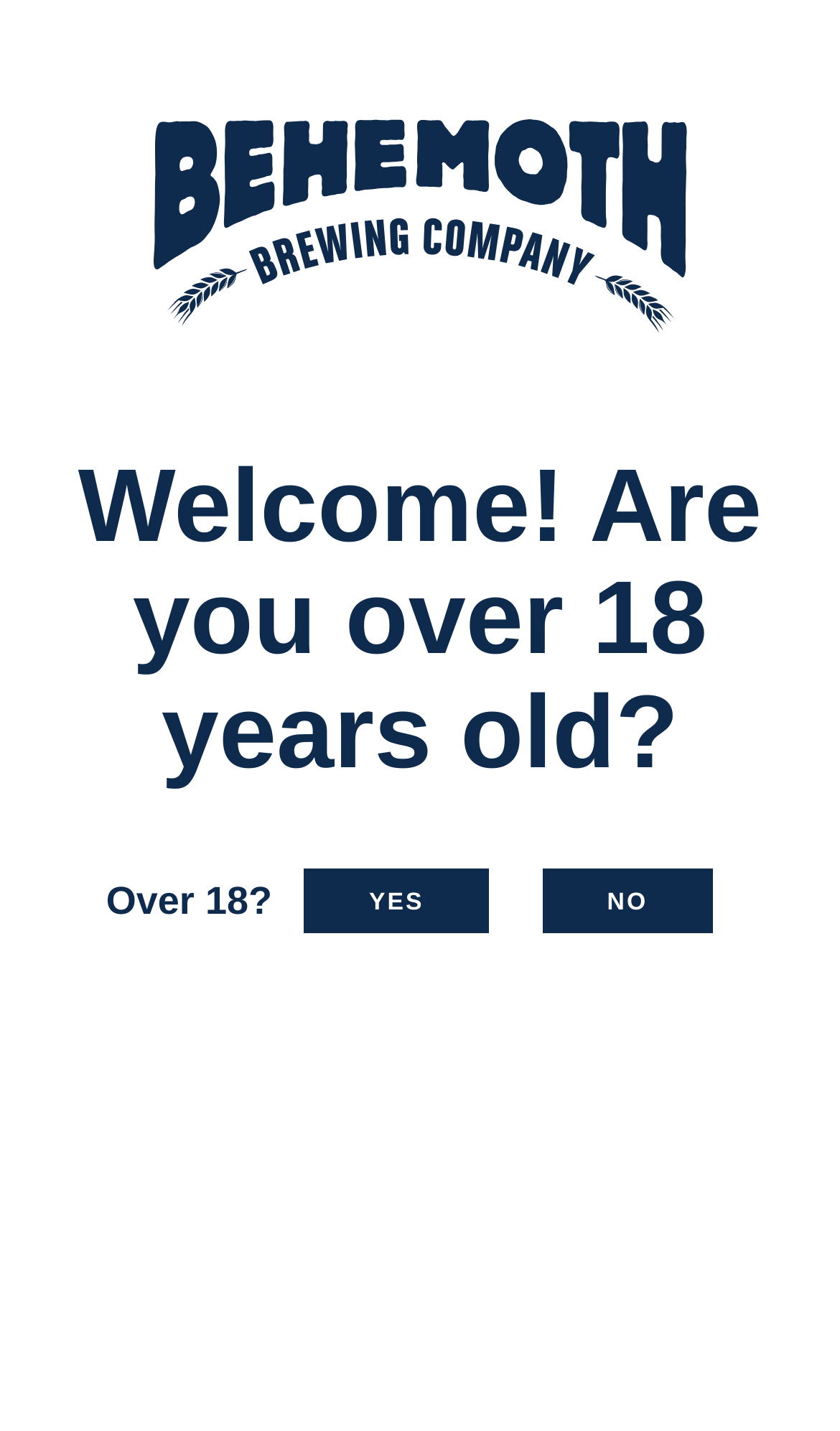What is the age requirement mentioned on the webpage?
Refer to the image and provide a concise answer in one word or phrase.

18 years old